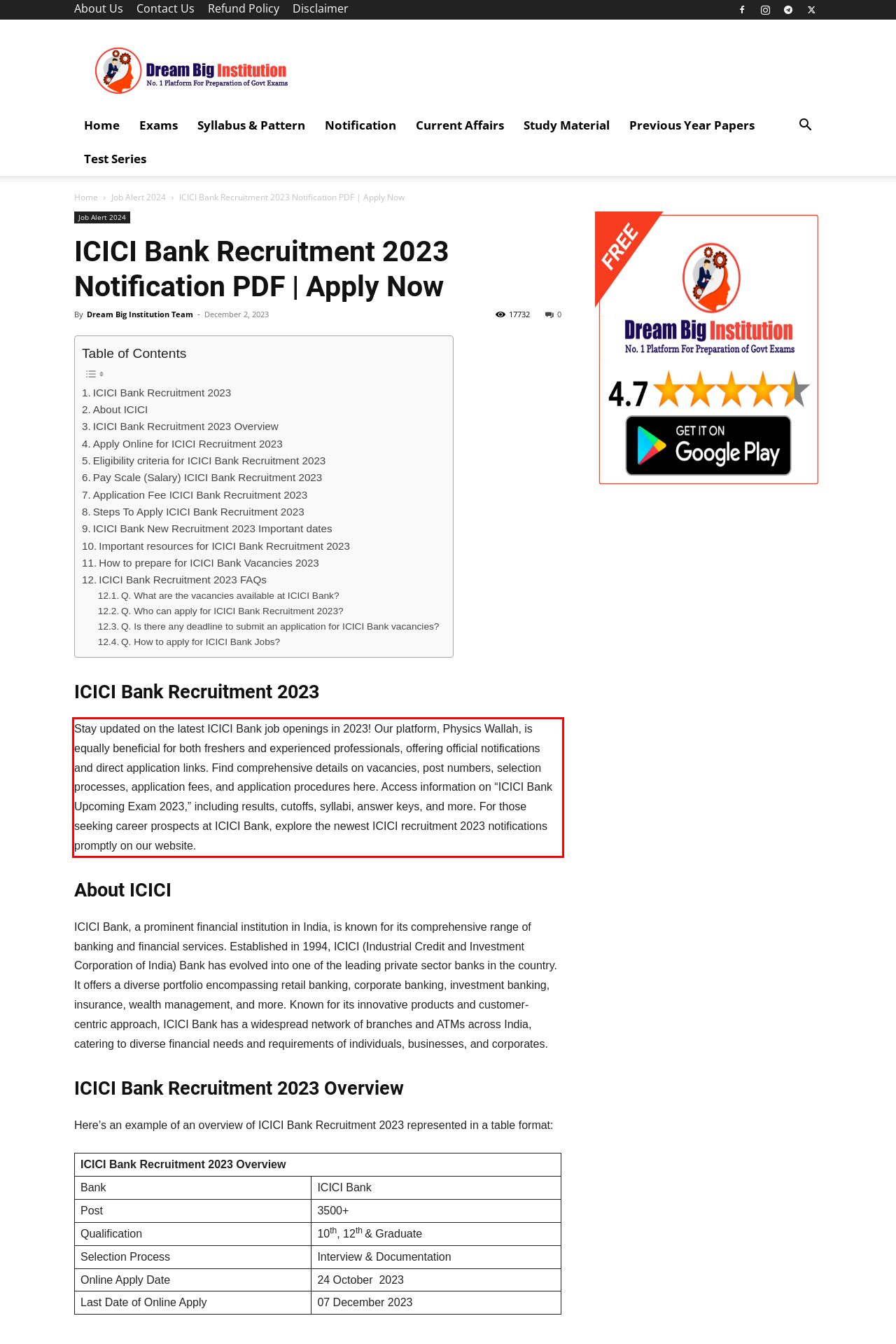Please examine the webpage screenshot and extract the text within the red bounding box using OCR.

Stay updated on the latest ICICI Bank job openings in 2023! Our platform, Physics Wallah, is equally beneficial for both freshers and experienced professionals, offering official notifications and direct application links. Find comprehensive details on vacancies, post numbers, selection processes, application fees, and application procedures here. Access information on “ICICI Bank Upcoming Exam 2023,” including results, cutoffs, syllabi, answer keys, and more. For those seeking career prospects at ICICI Bank, explore the newest ICICI recruitment 2023 notifications promptly on our website.